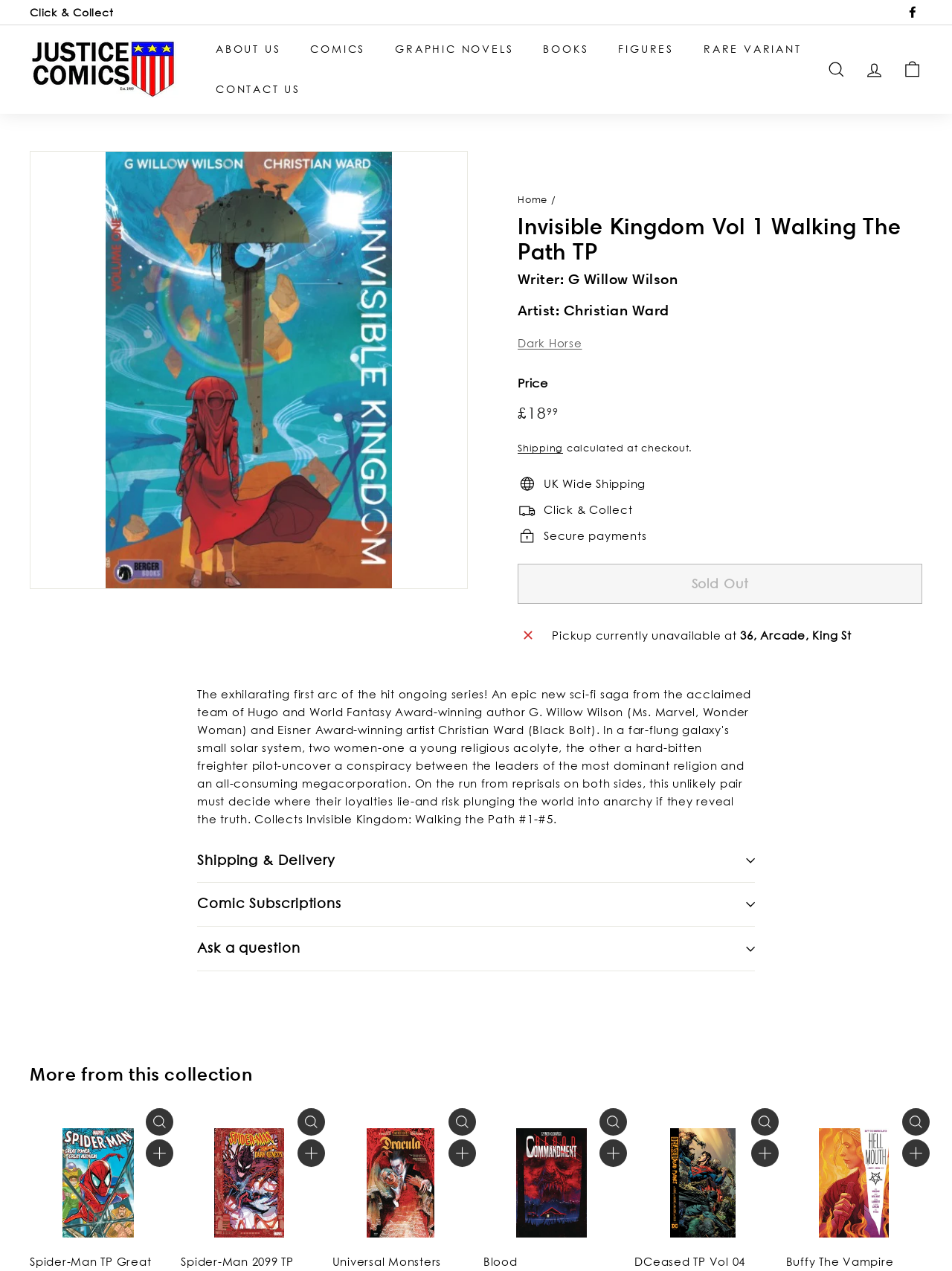Provide the bounding box coordinates of the section that needs to be clicked to accomplish the following instruction: "Explore Farm Designs."

None